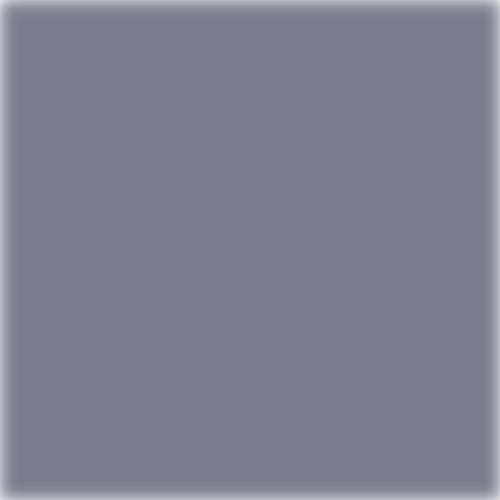What is the primary focus of the illustrated guide?
Can you provide an in-depth and detailed response to the question?

The caption describes the image as a visual aid in a detailed guide on connecting a generator safely, emphasizing the importance of safety precautions and appropriate equipment and setup. This indicates that the primary focus of the guide is to provide a safe and secure approach to connecting a generator.